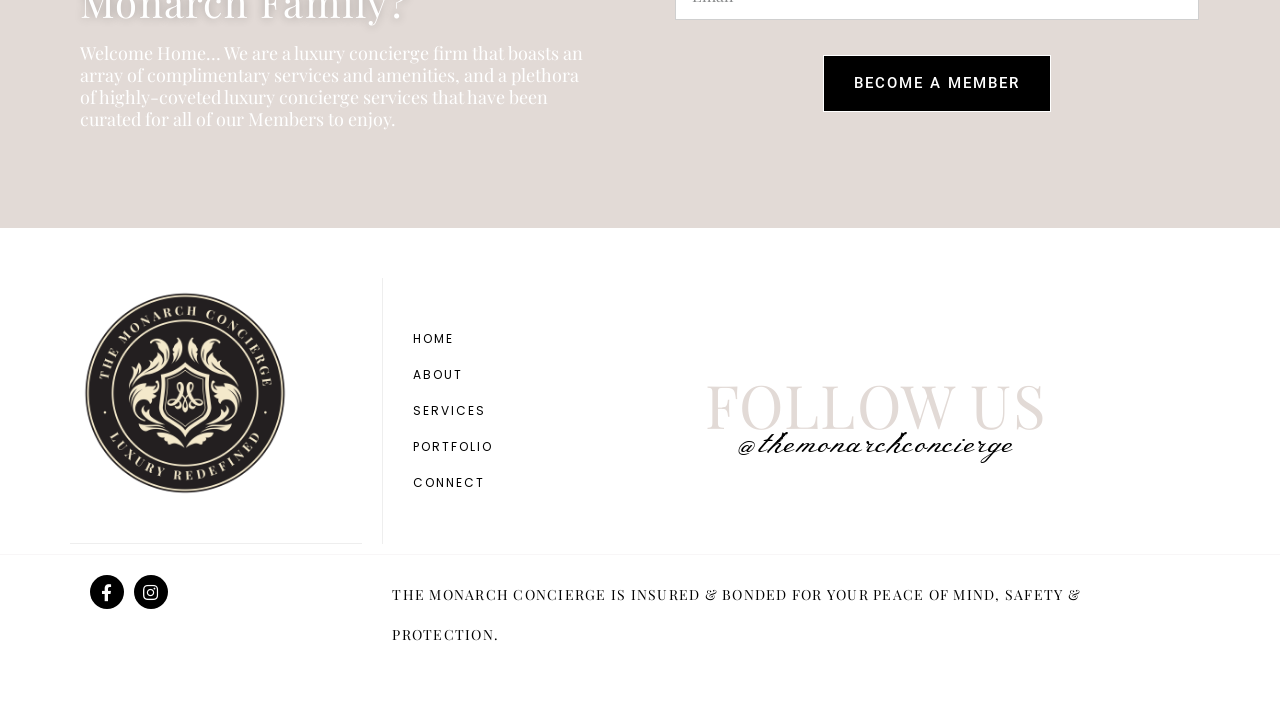Using the information in the image, could you please answer the following question in detail:
What is the purpose of the insurance and bonding?

This question can be answered by reading the heading element at the bottom of the webpage, which states that 'THE MONARCH CONCIERGE IS INSURED & BONDED FOR YOUR PEACE OF MIND, SAFETY & PROTECTION'.